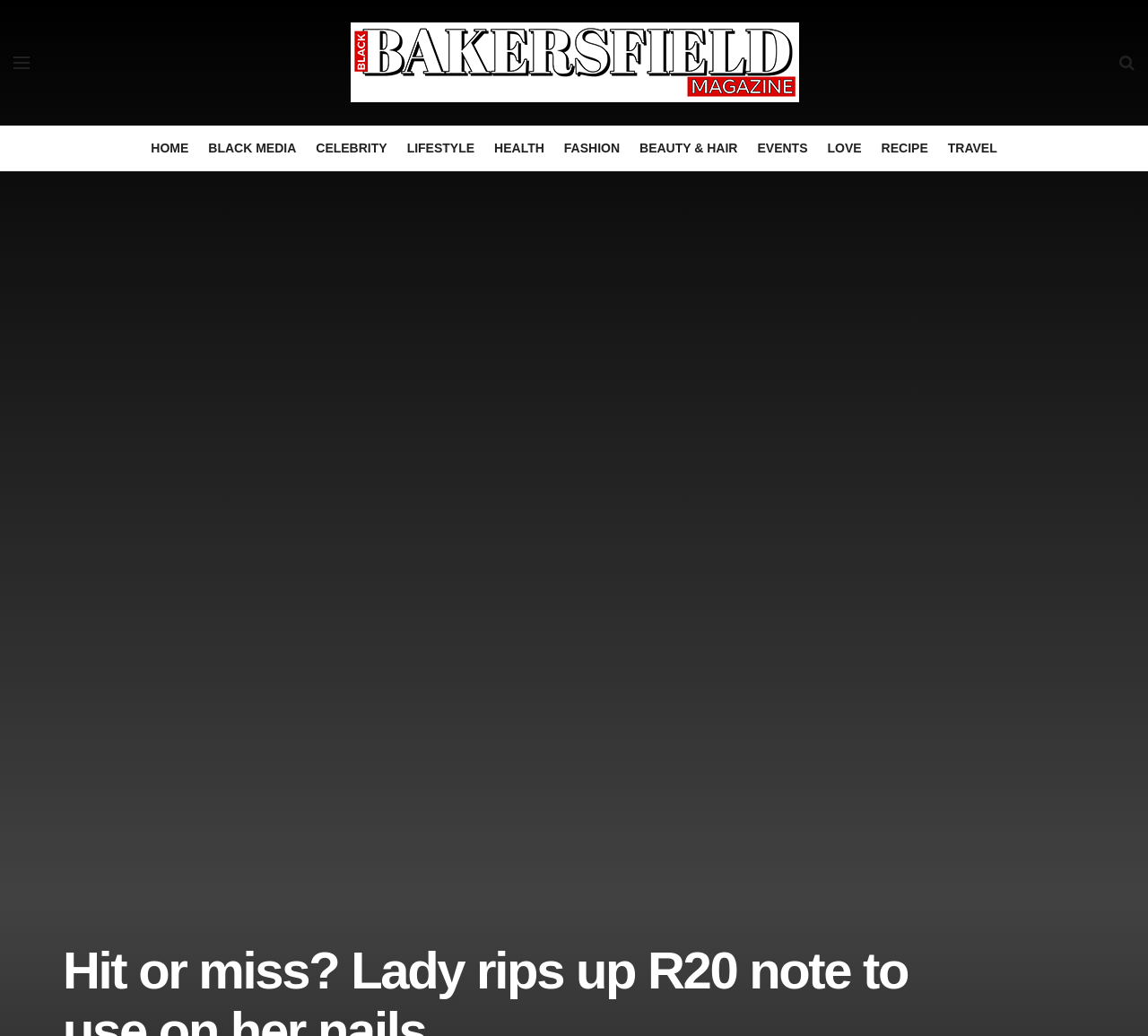Please find the bounding box coordinates of the clickable region needed to complete the following instruction: "go to Bakersfield Black Magazine homepage". The bounding box coordinates must consist of four float numbers between 0 and 1, i.e., [left, top, right, bottom].

[0.305, 0.017, 0.696, 0.104]